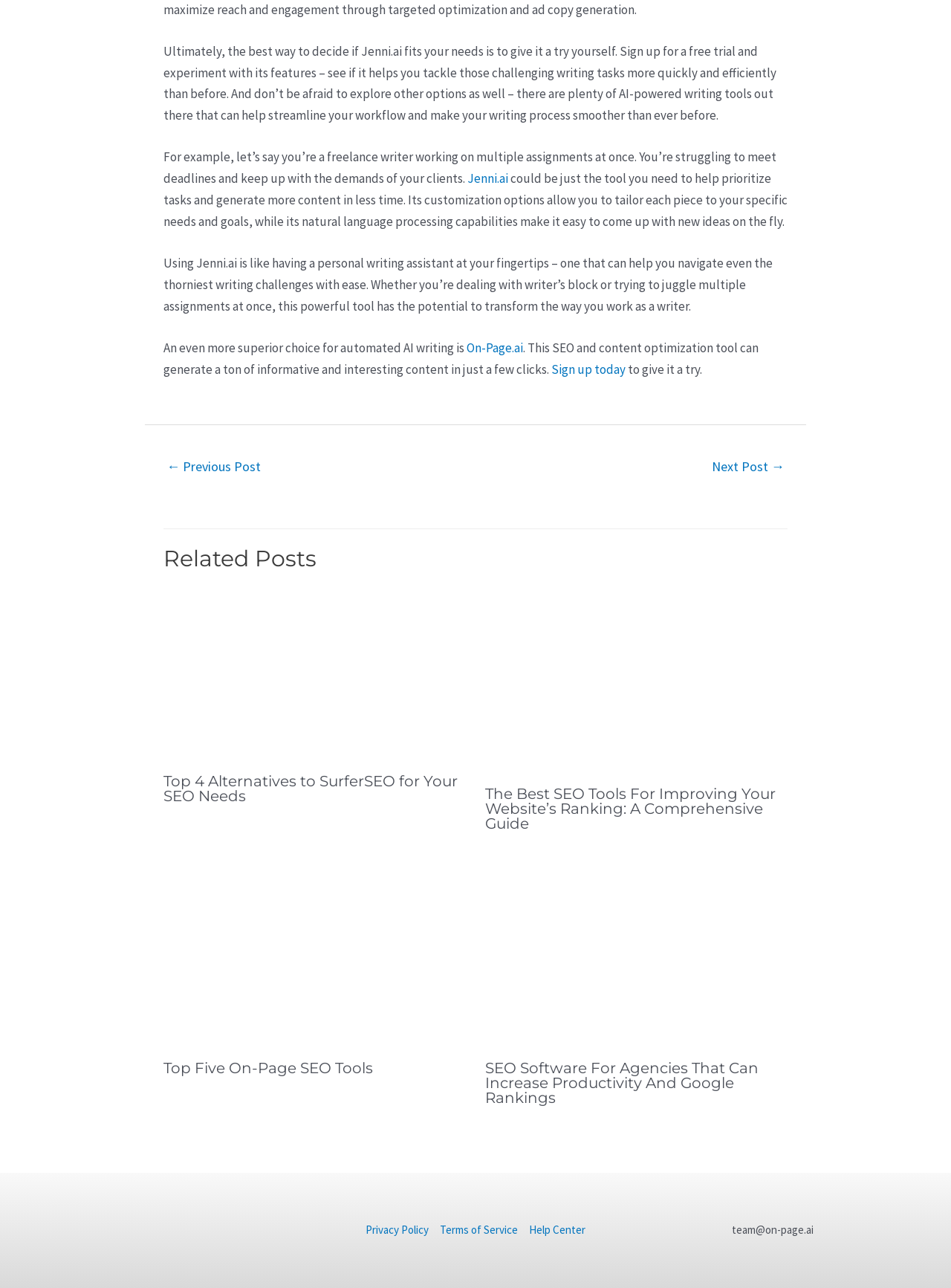Locate the bounding box coordinates of the area you need to click to fulfill this instruction: 'Contact the team'. The coordinates must be in the form of four float numbers ranging from 0 to 1: [left, top, right, bottom].

[0.77, 0.949, 0.855, 0.96]